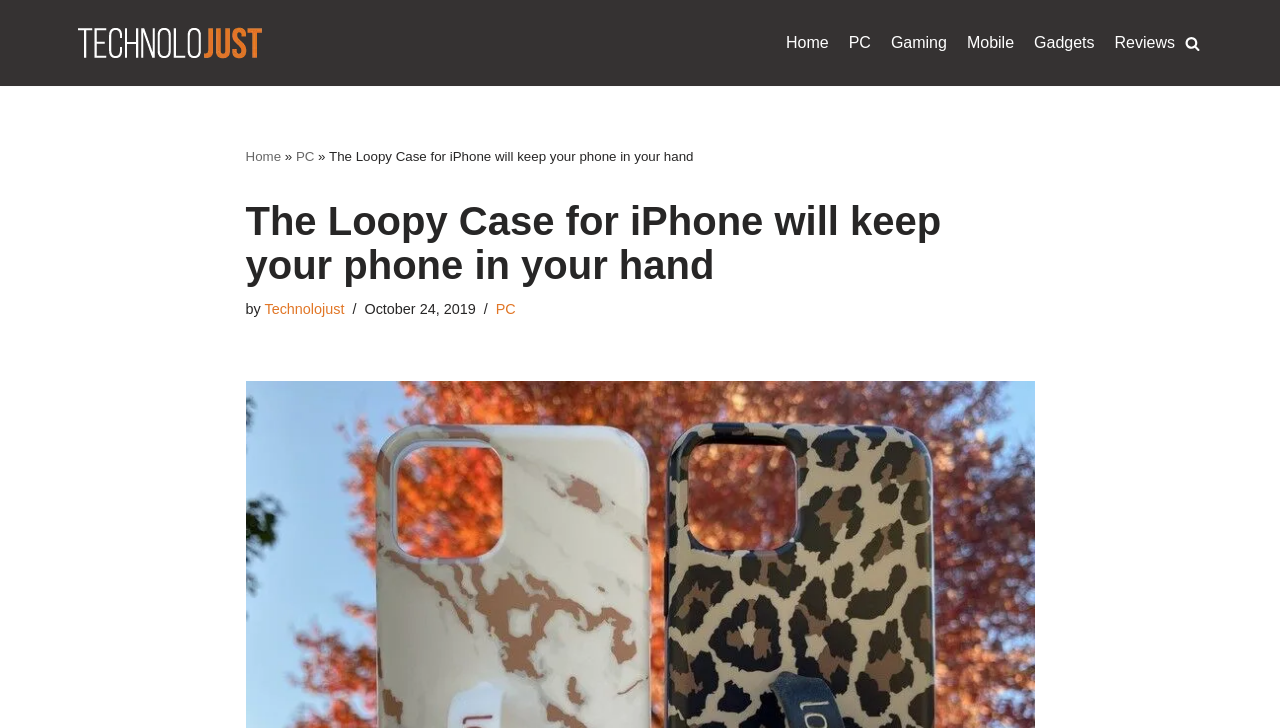Please specify the bounding box coordinates of the region to click in order to perform the following instruction: "Search for something".

[0.926, 0.049, 0.938, 0.069]